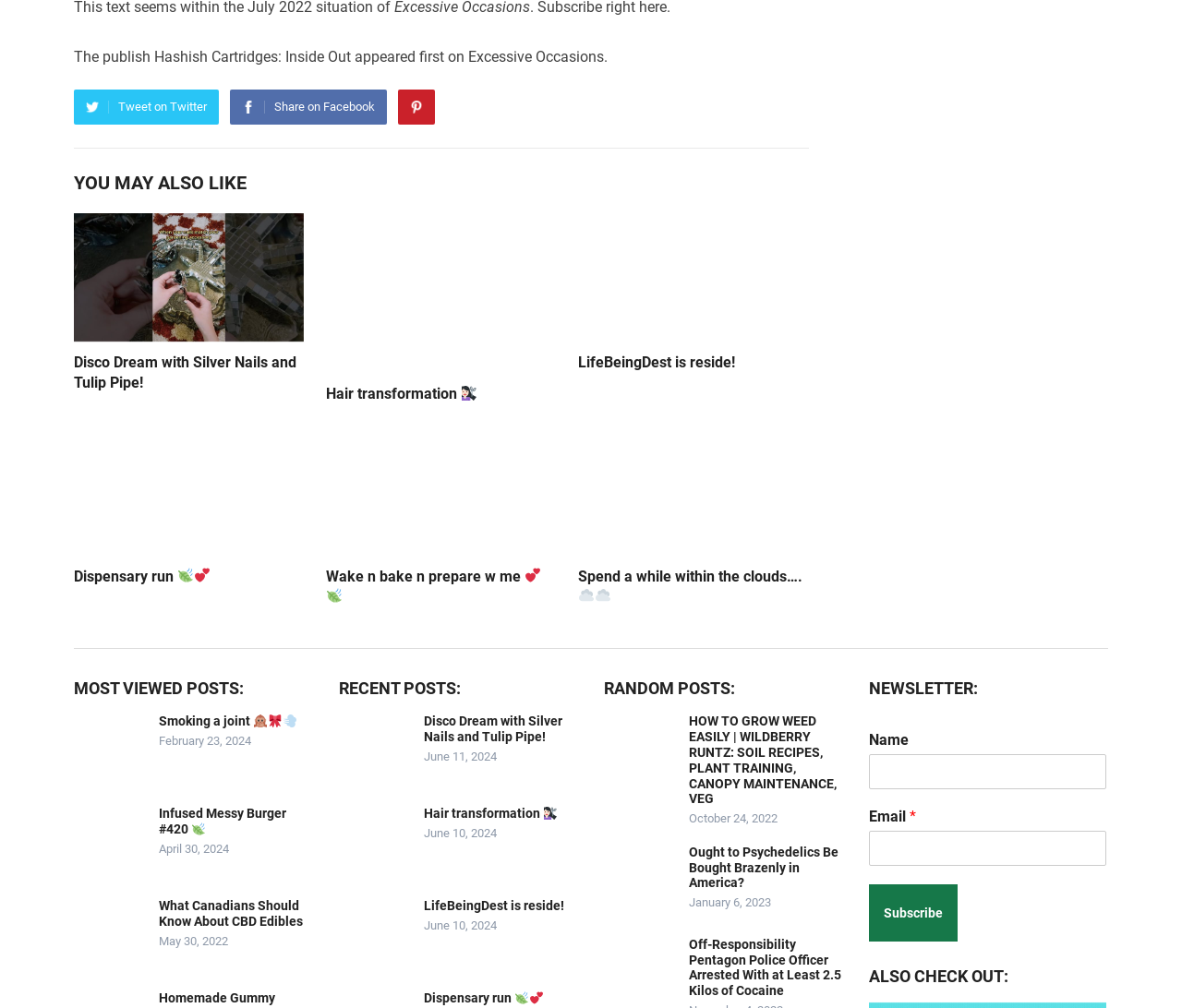What is the title of the first article?
Please provide a detailed answer to the question.

The title of the first article can be found at the top of the webpage, which is 'The publish Hashish Cartridges: Inside Out'.